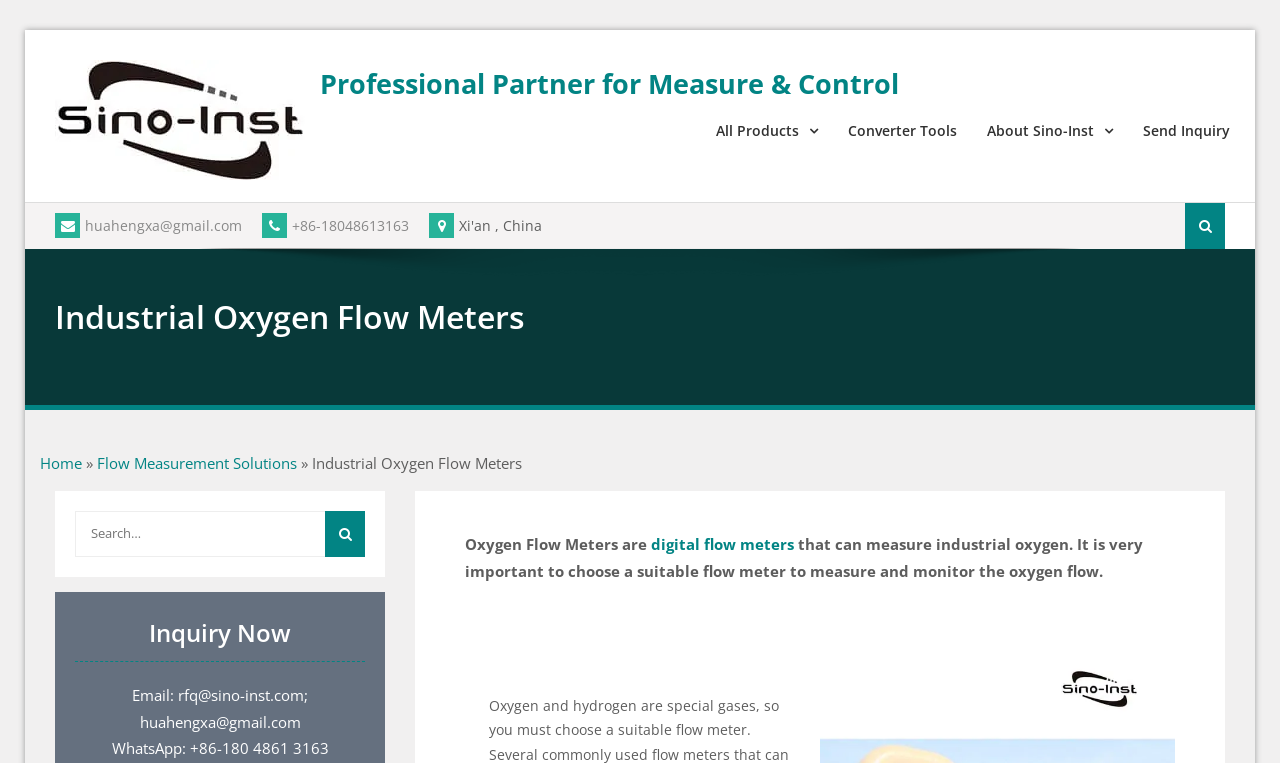Kindly determine the bounding box coordinates for the area that needs to be clicked to execute this instruction: "Learn about Sino-Inst".

[0.771, 0.124, 0.87, 0.221]